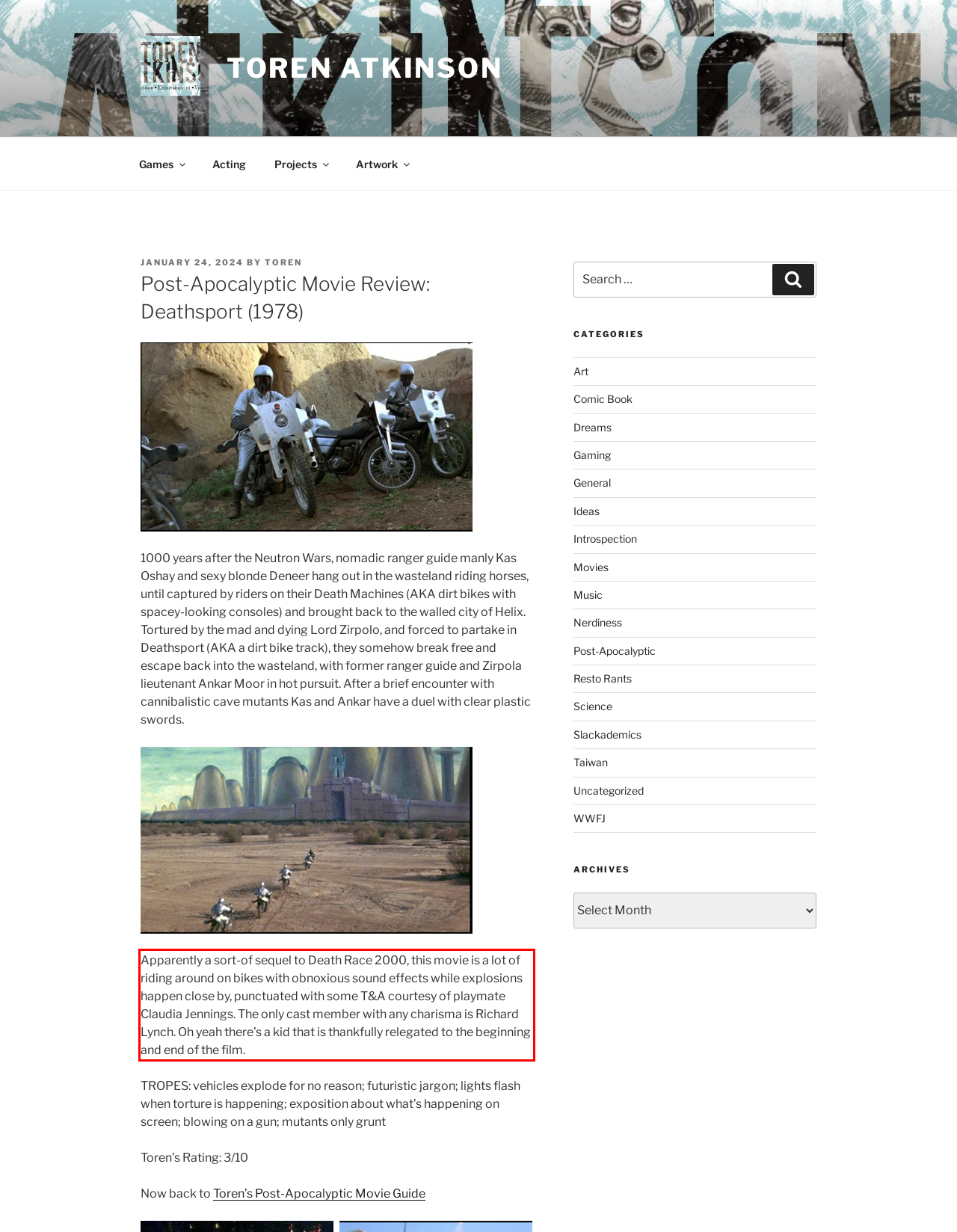You are given a screenshot showing a webpage with a red bounding box. Perform OCR to capture the text within the red bounding box.

Apparently a sort-of sequel to Death Race 2000, this movie is a lot of riding around on bikes with obnoxious sound effects while explosions happen close by, punctuated with some T&A courtesy of playmate Claudia Jennings. The only cast member with any charisma is Richard Lynch. Oh yeah there’s a kid that is thankfully relegated to the beginning and end of the film.